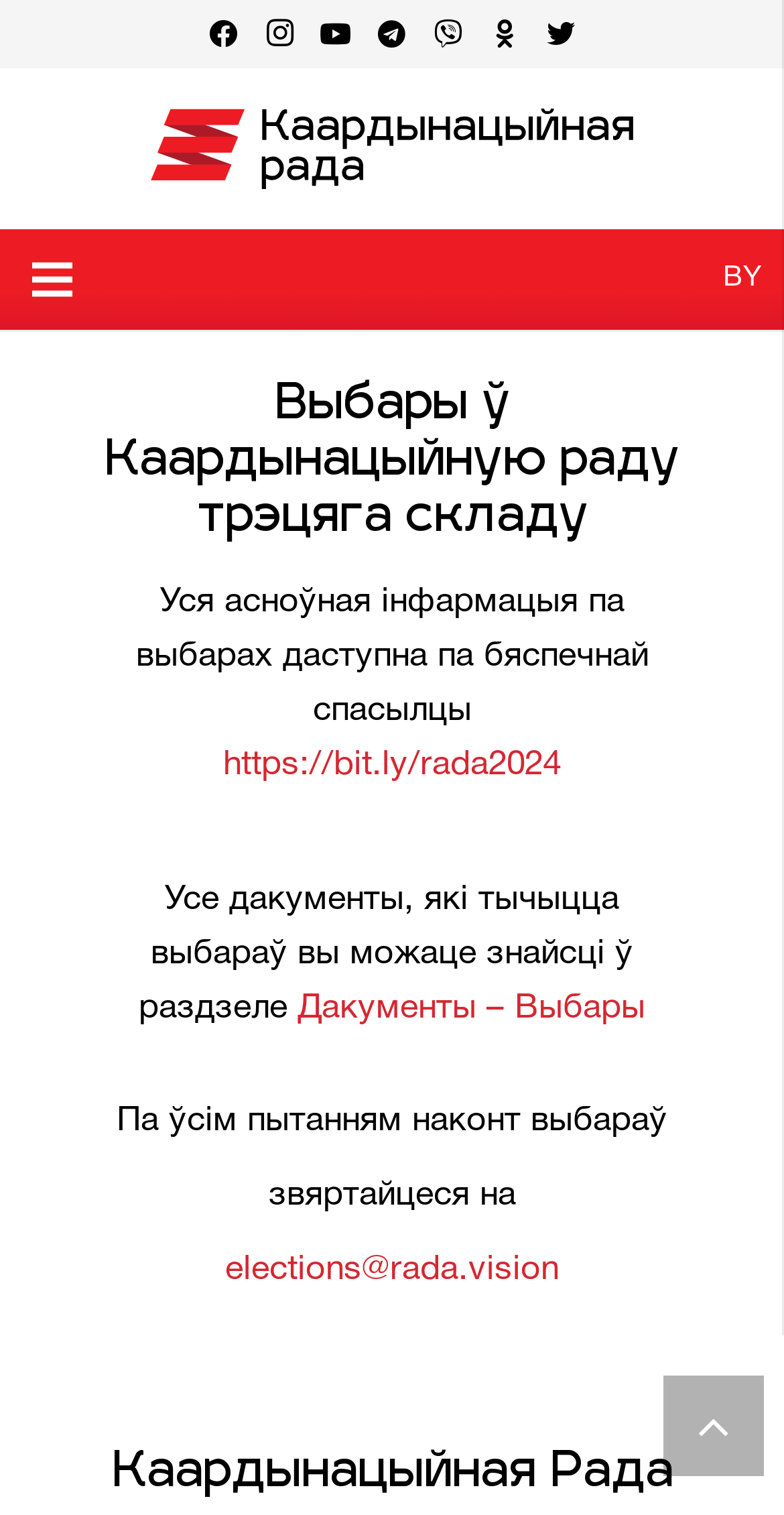Identify the bounding box coordinates of the clickable section necessary to follow the following instruction: "Explore industries served". The coordinates should be presented as four float numbers from 0 to 1, i.e., [left, top, right, bottom].

None